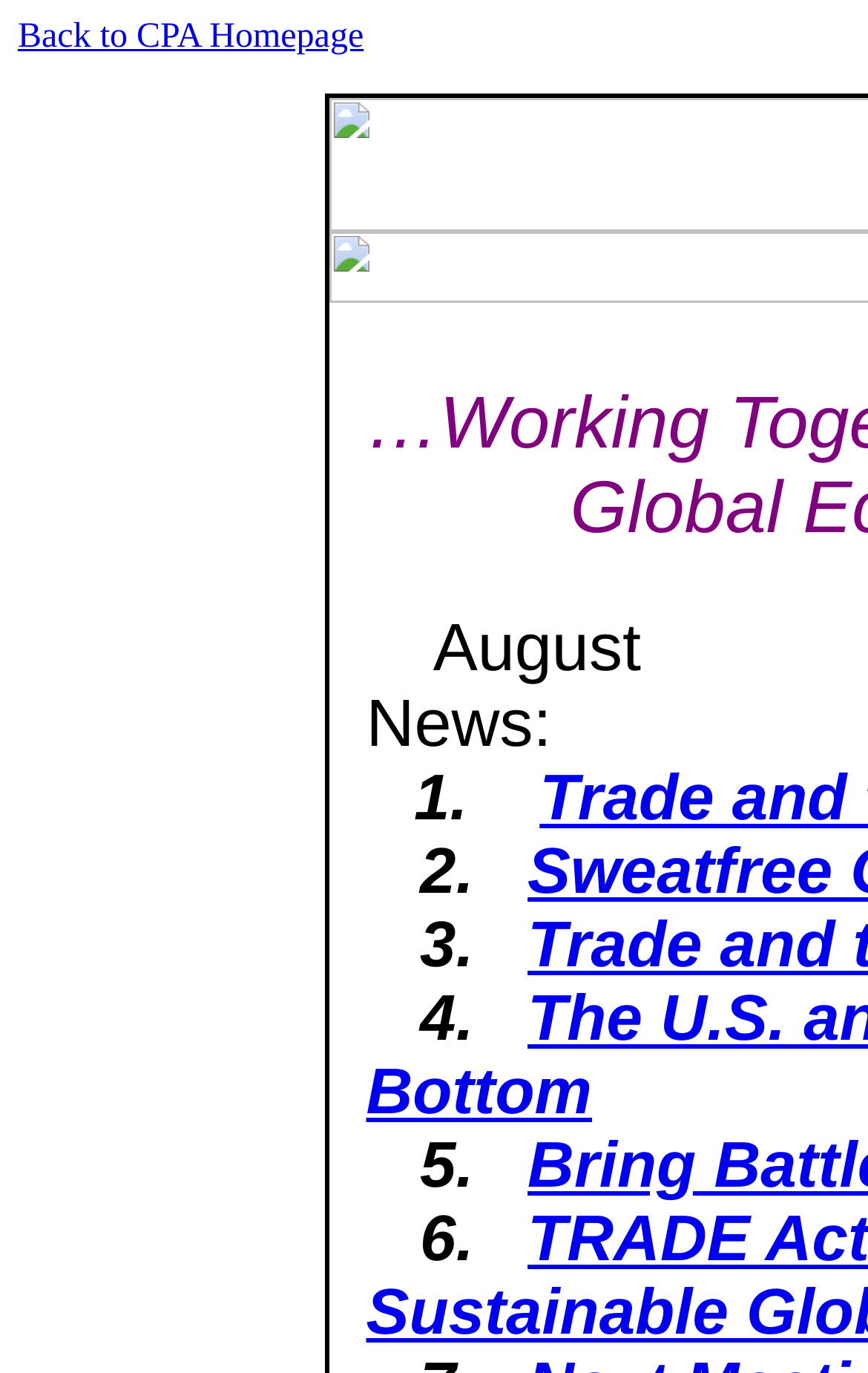Give a detailed explanation of the elements present on the webpage.

The webpage is titled "Working Together for" and has a prominent link at the top left corner, labeled "Back to CPA Homepage". Below this link, there is a section with several lines of text, starting with a blank space, followed by the title "August News" and a colon. 

Under the title, there are four news articles or updates, each labeled with a number (1, 2, 3, and 4) and separated by blank spaces. These articles or updates are positioned in a vertical column, taking up most of the webpage's content area.